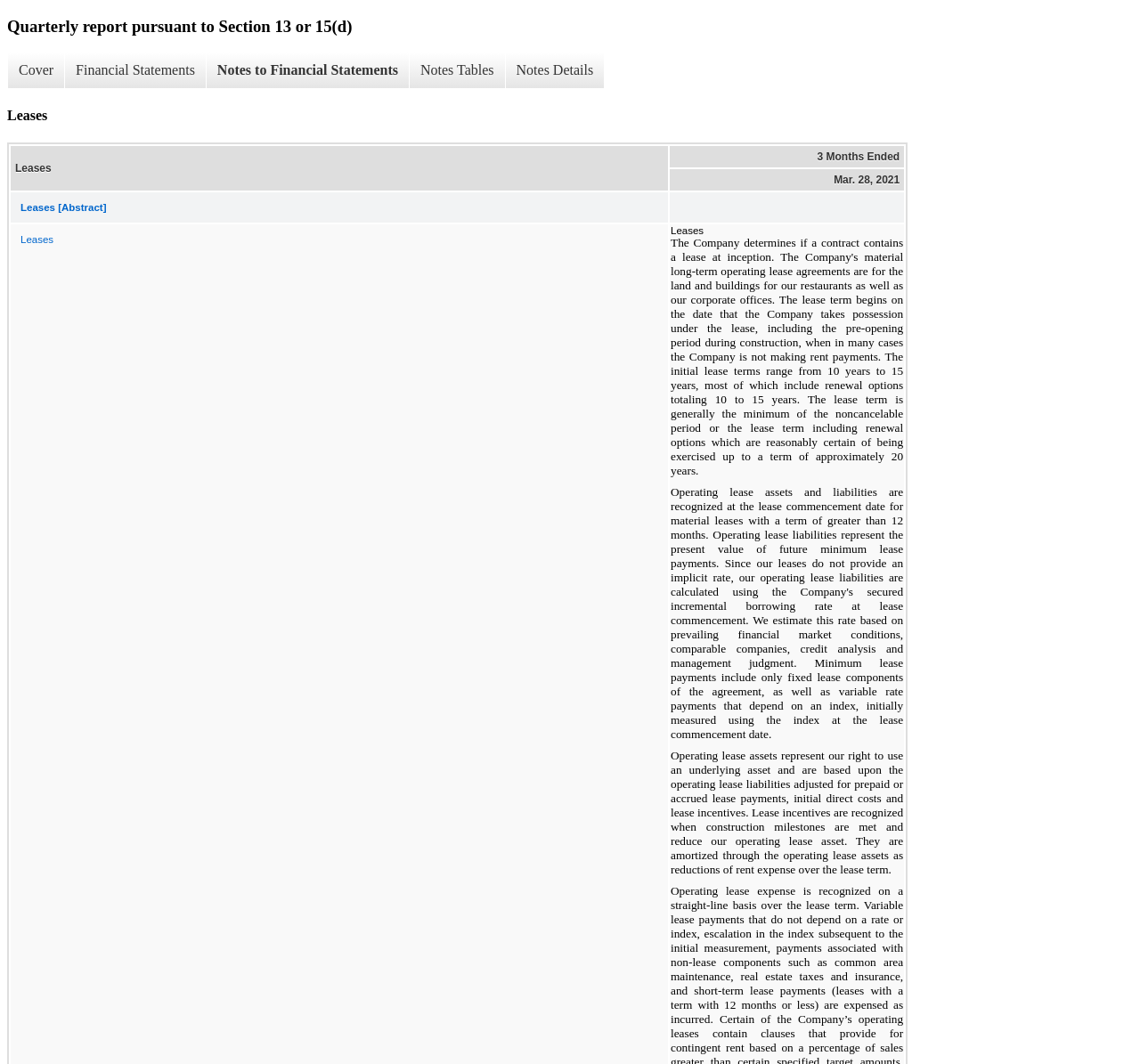Find the bounding box coordinates for the UI element that matches this description: "Notes Details".

[0.443, 0.05, 0.53, 0.083]